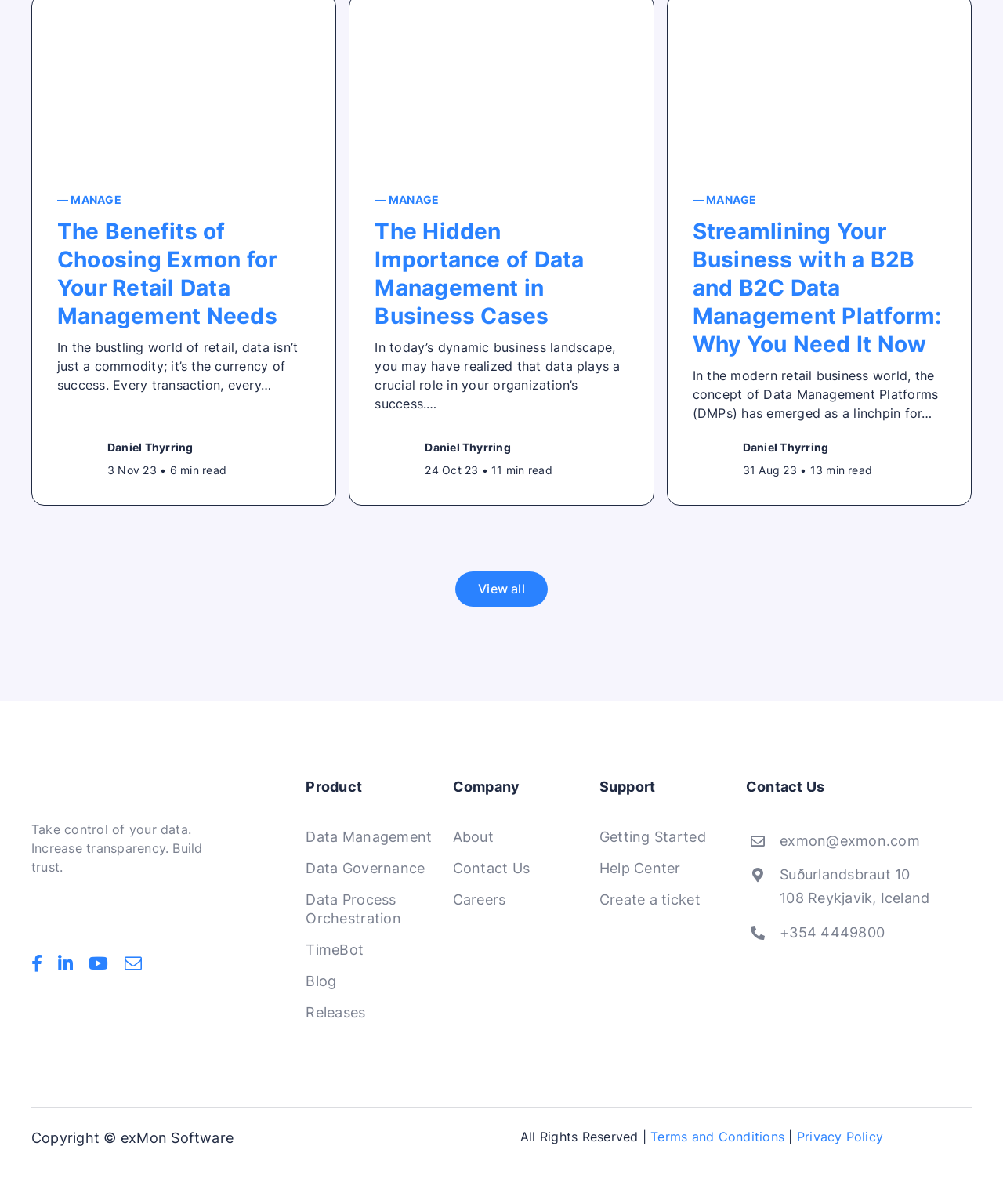Extract the bounding box coordinates for the HTML element that matches this description: "Data Process Orchestration". The coordinates should be four float numbers between 0 and 1, i.e., [left, top, right, bottom].

[0.305, 0.734, 0.451, 0.776]